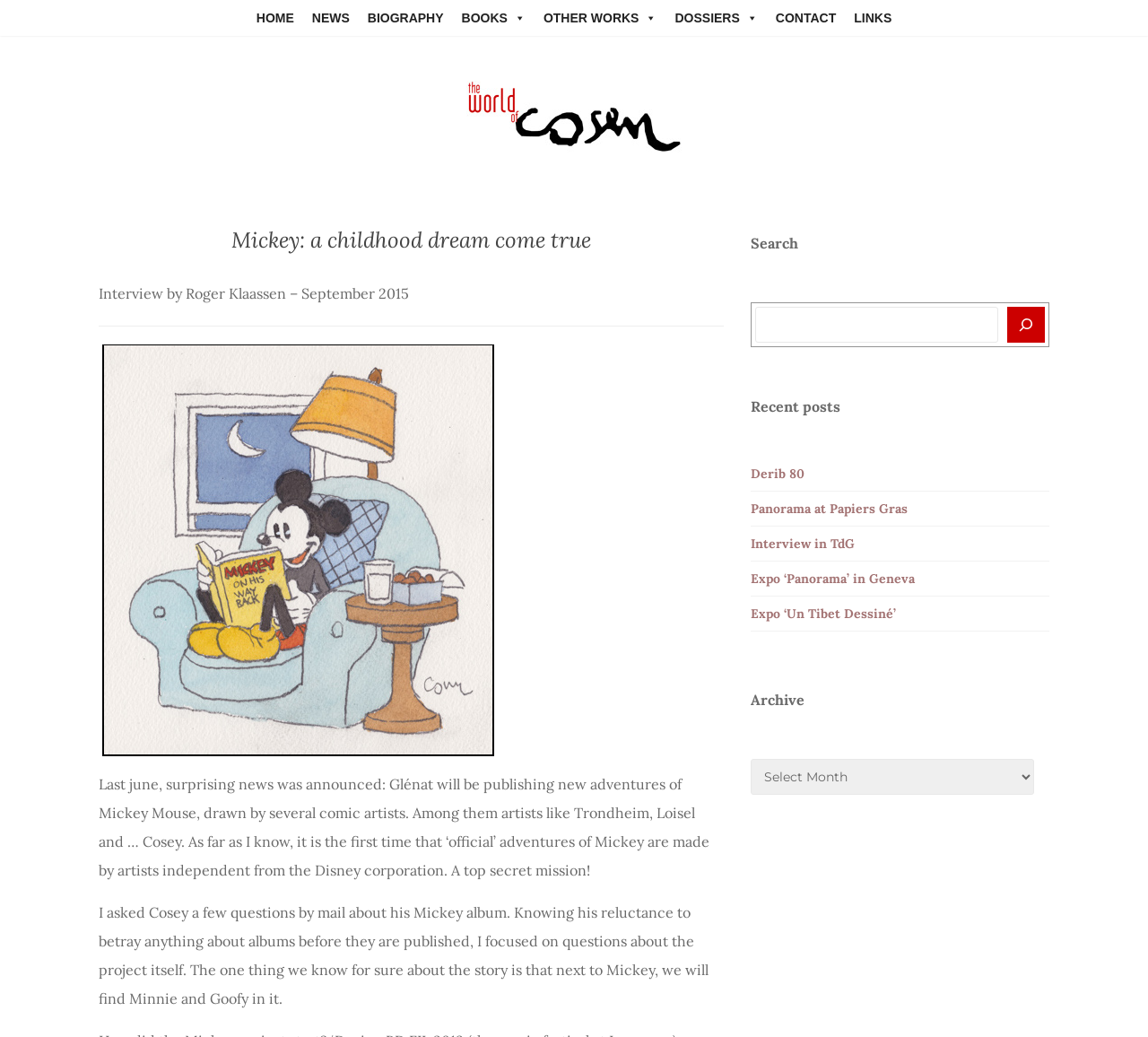Extract the top-level heading from the webpage and provide its text.

Mickey: a childhood dream come true